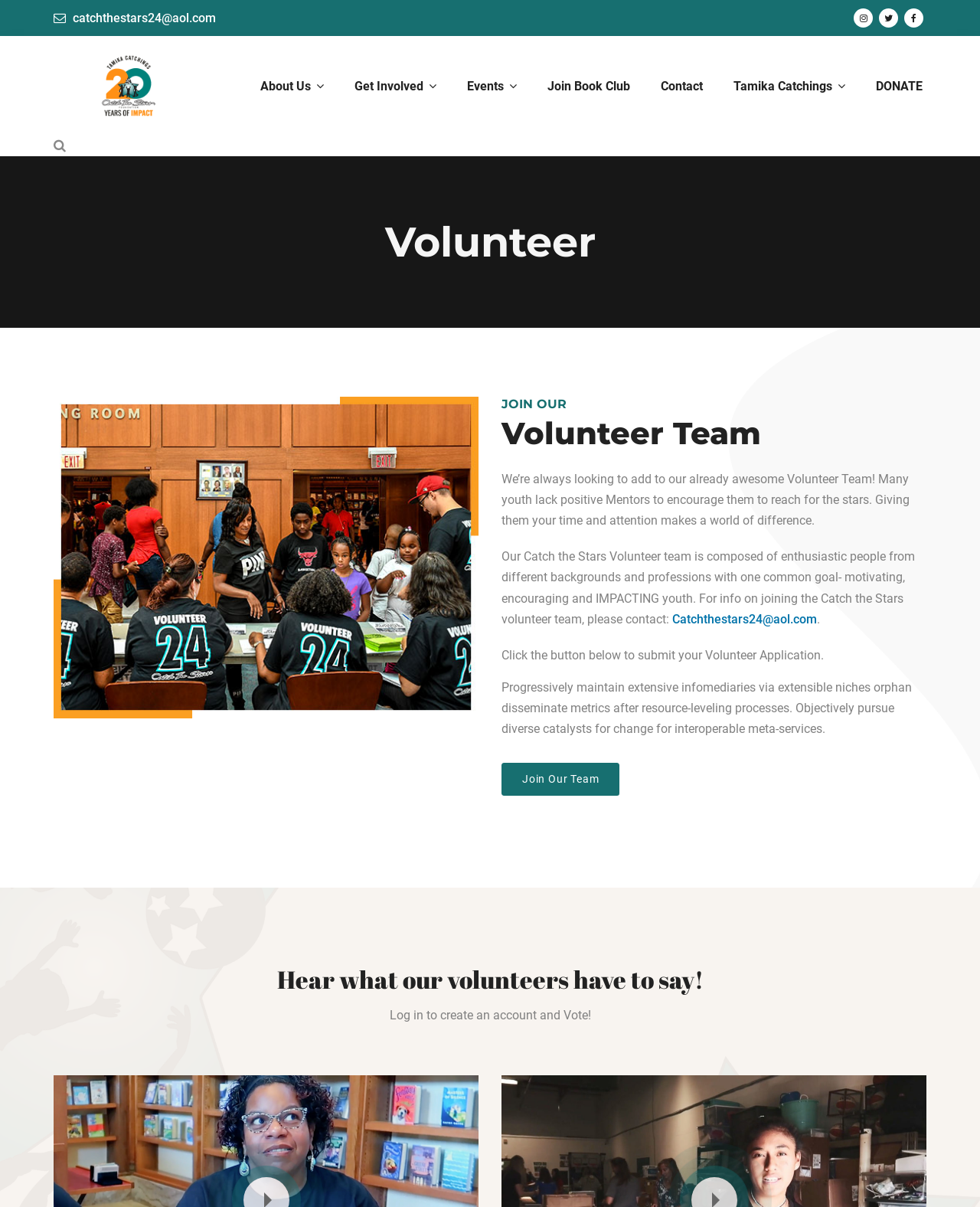For the following element description, predict the bounding box coordinates in the format (top-left x, top-left y, bottom-right x, bottom-right y). All values should be floating point numbers between 0 and 1. Description: Contact

[0.659, 0.057, 0.733, 0.085]